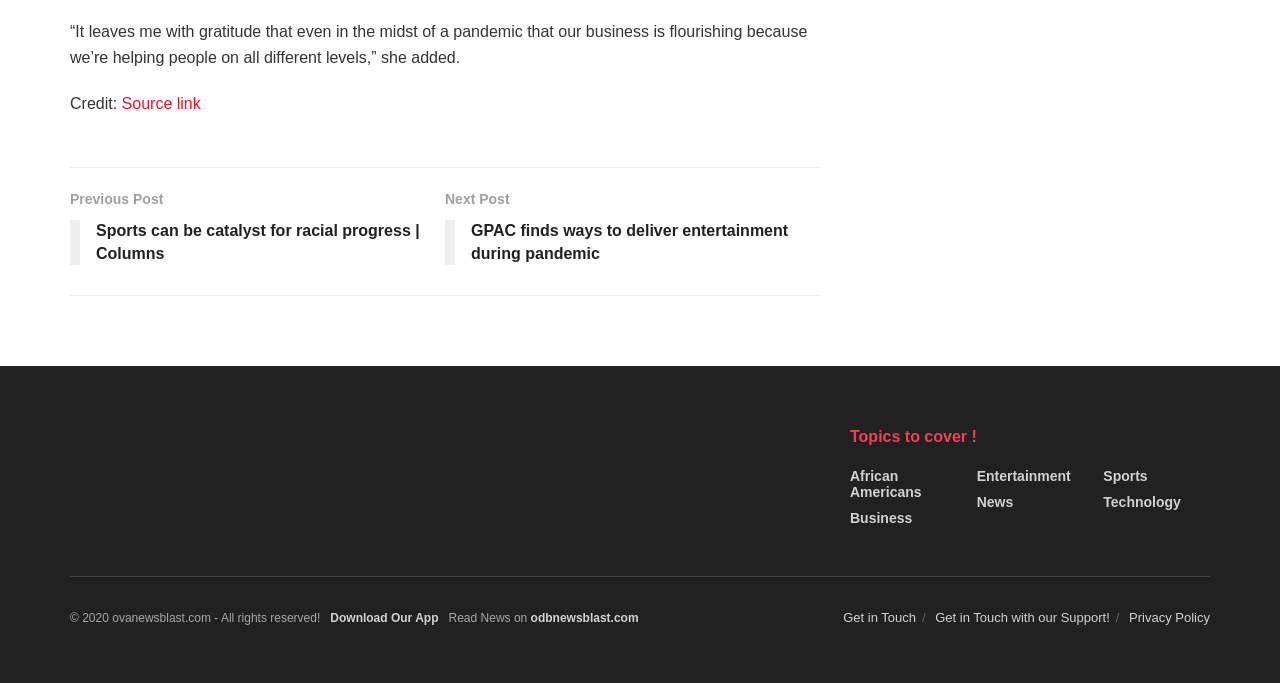What is the purpose of the 'Get in Touch' link?
Answer the question with a single word or phrase, referring to the image.

Support